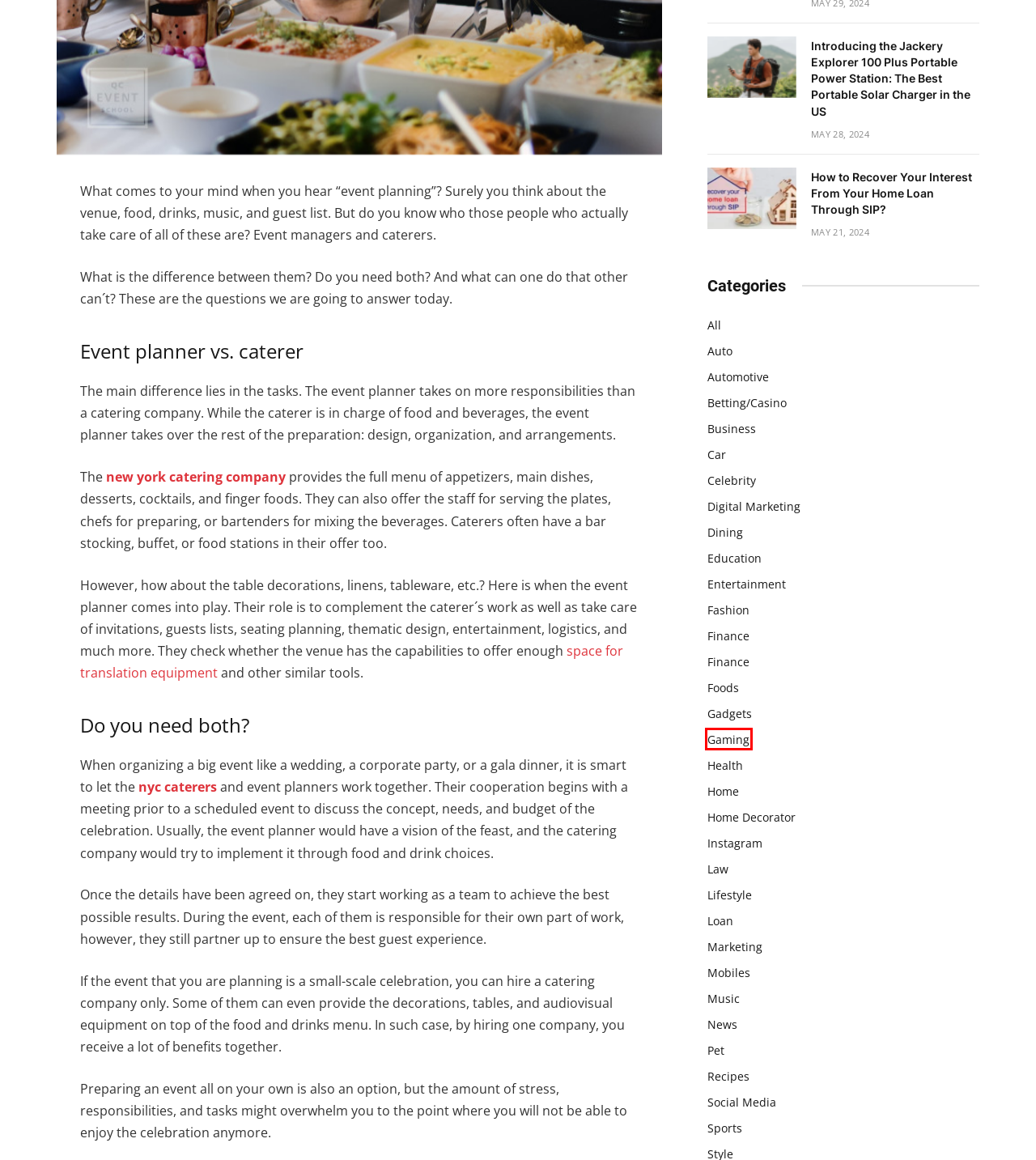Given a screenshot of a webpage with a red bounding box highlighting a UI element, determine which webpage description best matches the new webpage that appears after clicking the highlighted element. Here are the candidates:
A. Recipes - Smihub.info
B. Education - Smihub.info
C. How to Recover Your Interest From Your Home Loan Through SIP? - Smihub.info
D. Digital Marketing - Smihub.info
E. Gaming - Smihub.info
F. Home - Smihub.info
G. Celebrity - Smihub.info
H. Mobiles - Smihub.info

E